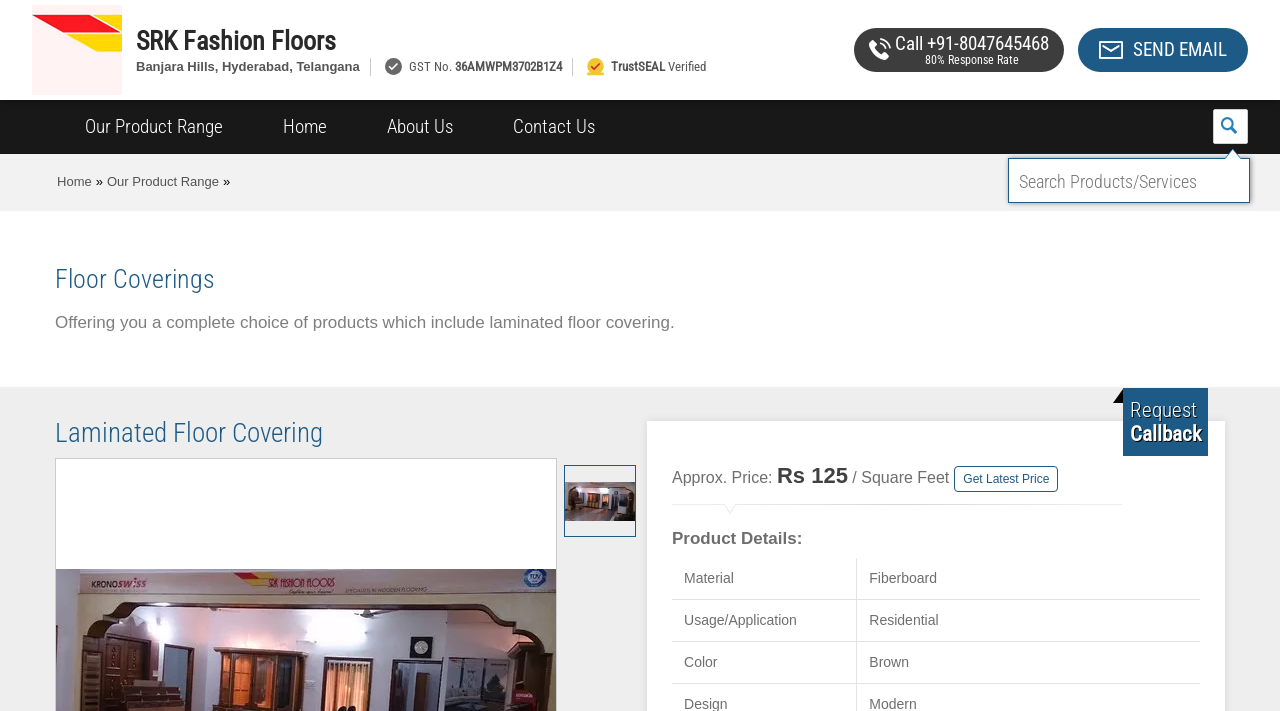Kindly provide the bounding box coordinates of the section you need to click on to fulfill the given instruction: "Search for products or services".

[0.788, 0.226, 0.976, 0.284]